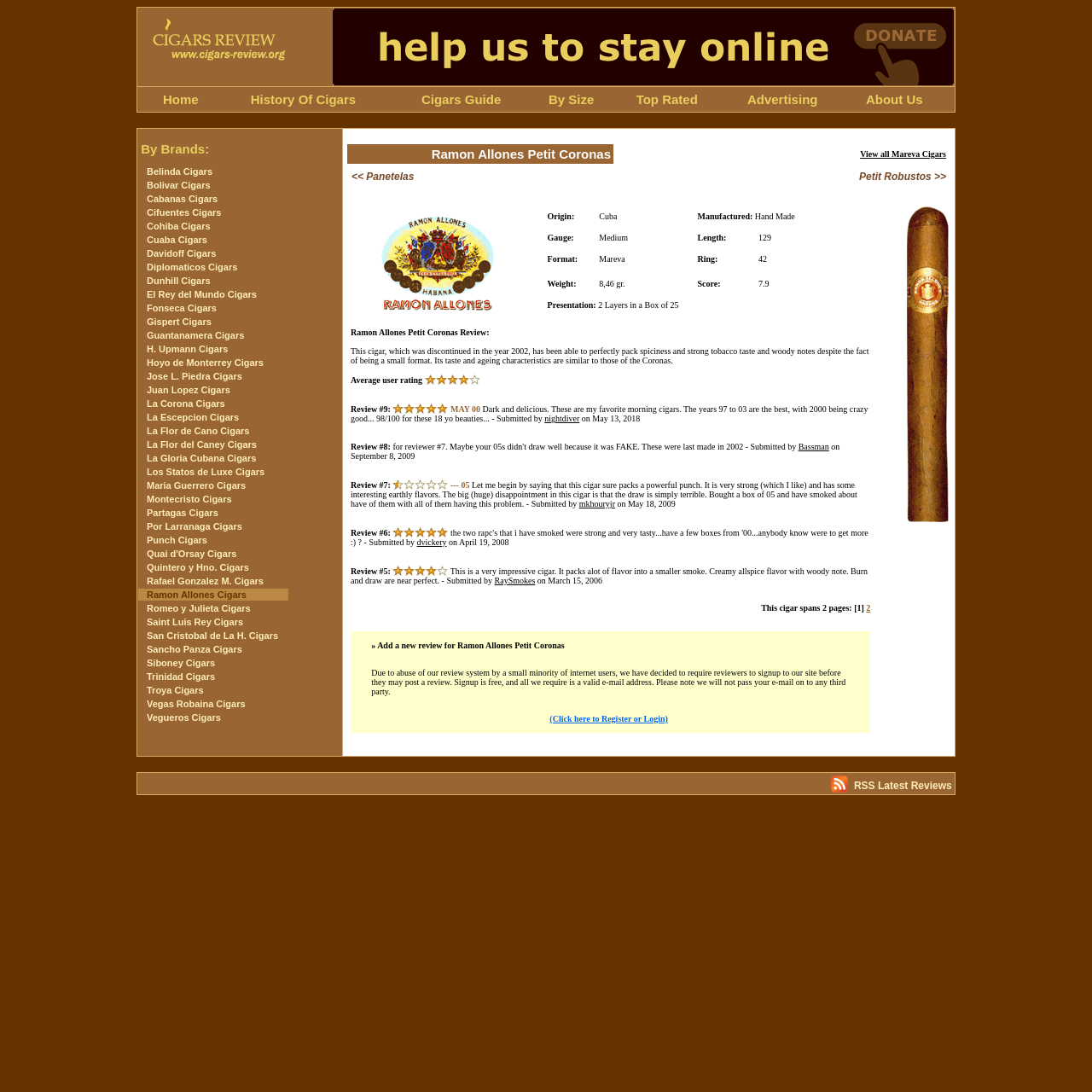Locate the UI element described by La Flor de Cano Cigars in the provided webpage screenshot. Return the bounding box coordinates in the format (top-left x, top-left y, bottom-right x, bottom-right y), ensuring all values are between 0 and 1.

[0.134, 0.39, 0.228, 0.399]